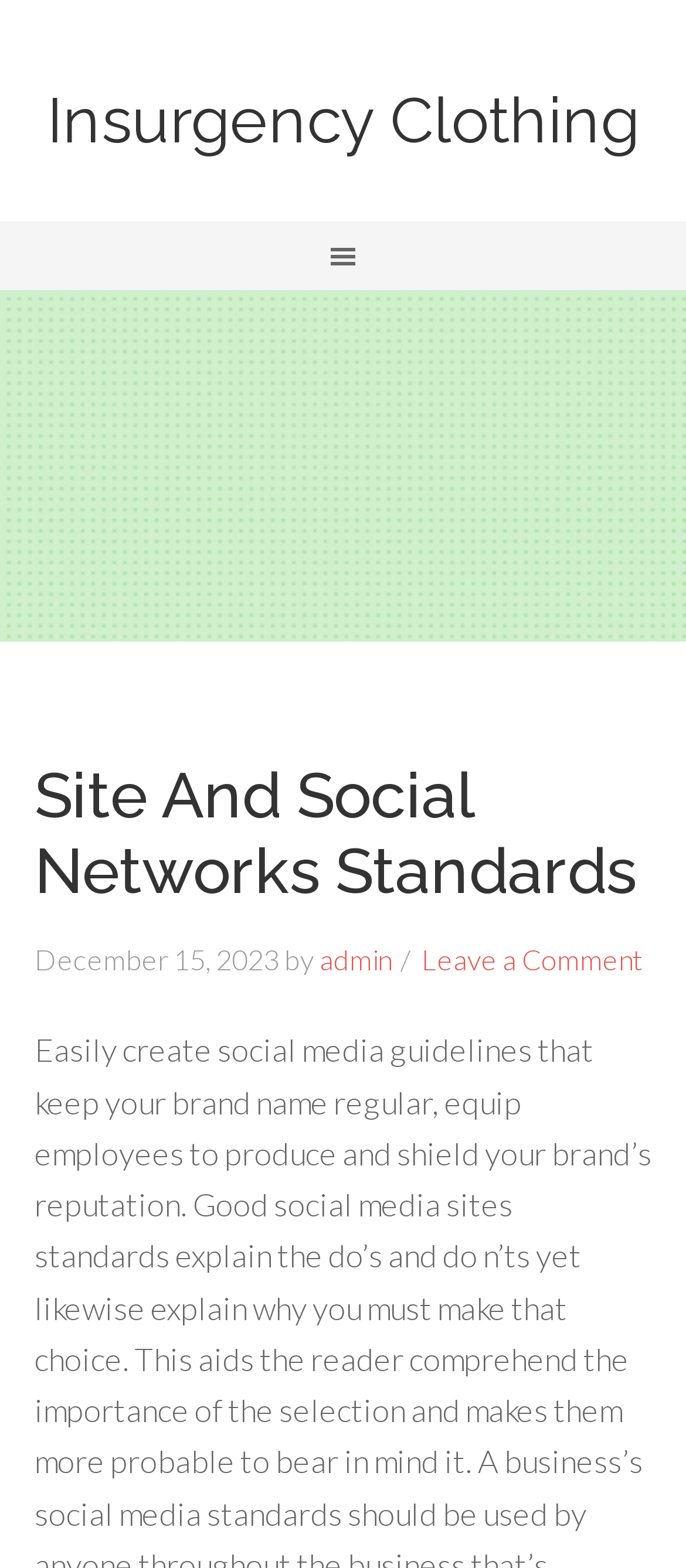Using the element description: "admin", determine the bounding box coordinates. The coordinates should be in the format [left, top, right, bottom], with values between 0 and 1.

[0.465, 0.601, 0.571, 0.623]